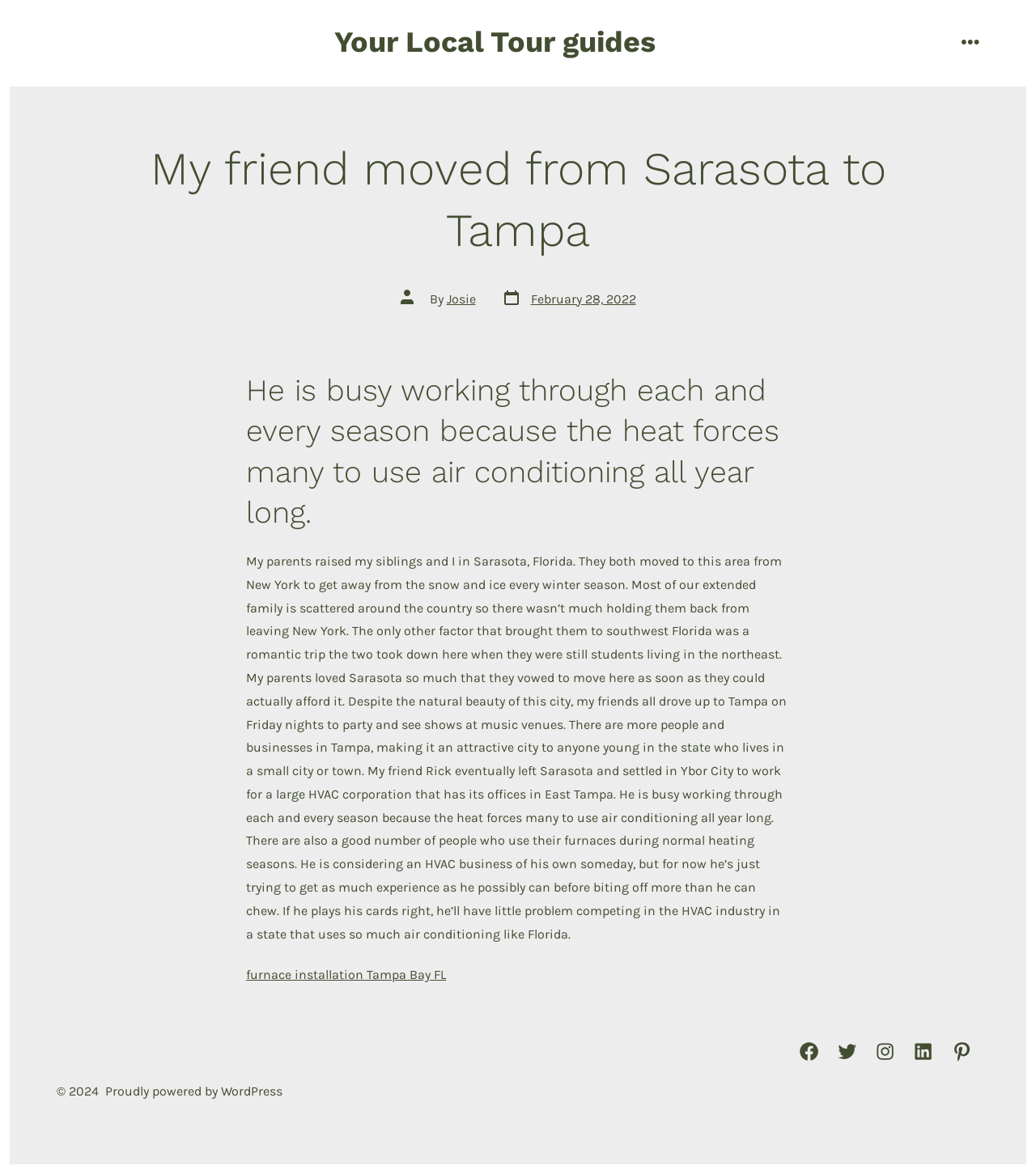Please identify the bounding box coordinates of where to click in order to follow the instruction: "Visit the author's profile".

[0.431, 0.248, 0.459, 0.261]